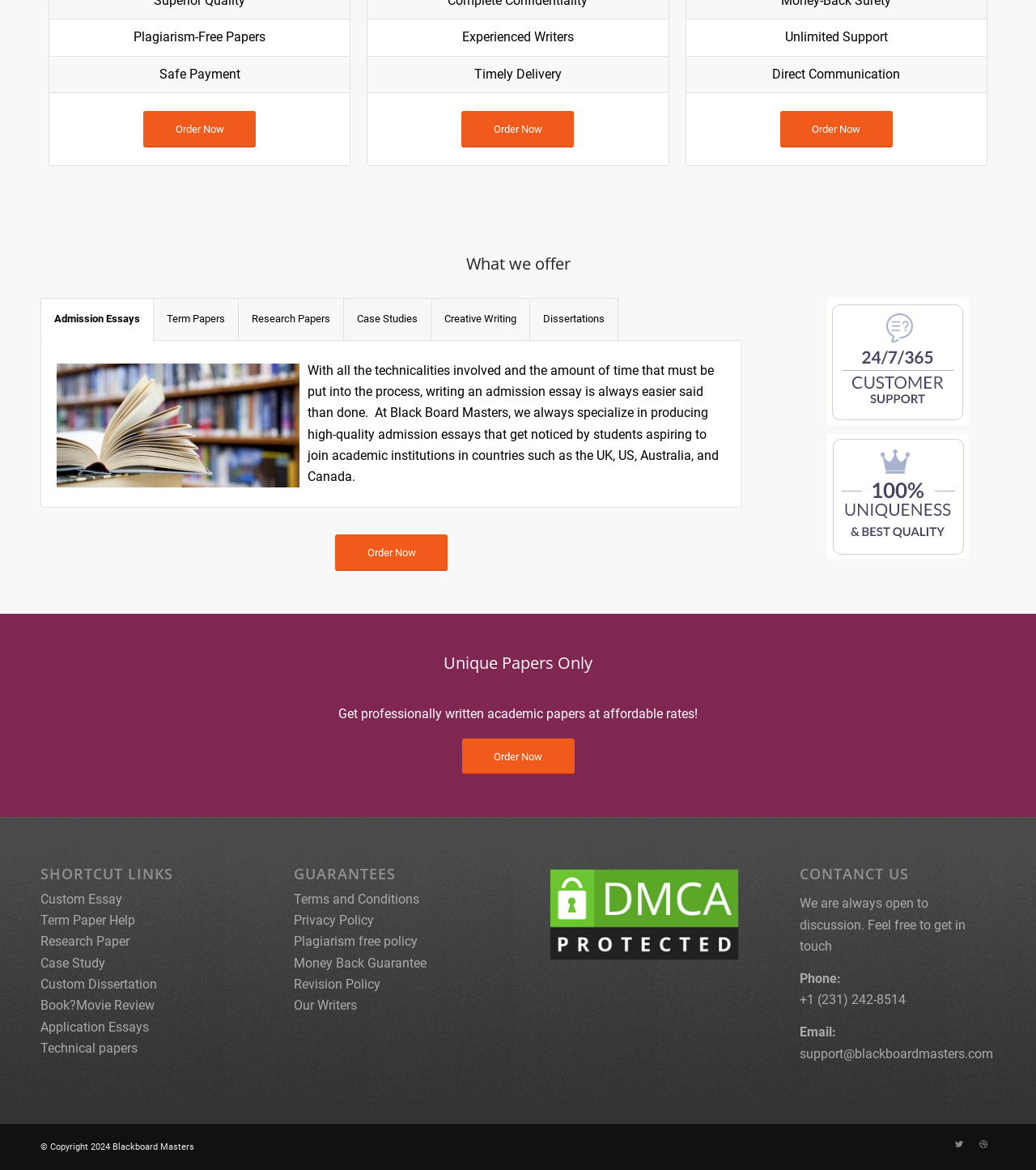How can I get in touch with them?
Using the image, provide a detailed and thorough answer to the question.

The webpage provides two ways to get in touch with them, either by phone at +1 (231) 242-8514 or by email at support@blackboardmasters.com, as mentioned in the 'CONTANCT US' section.